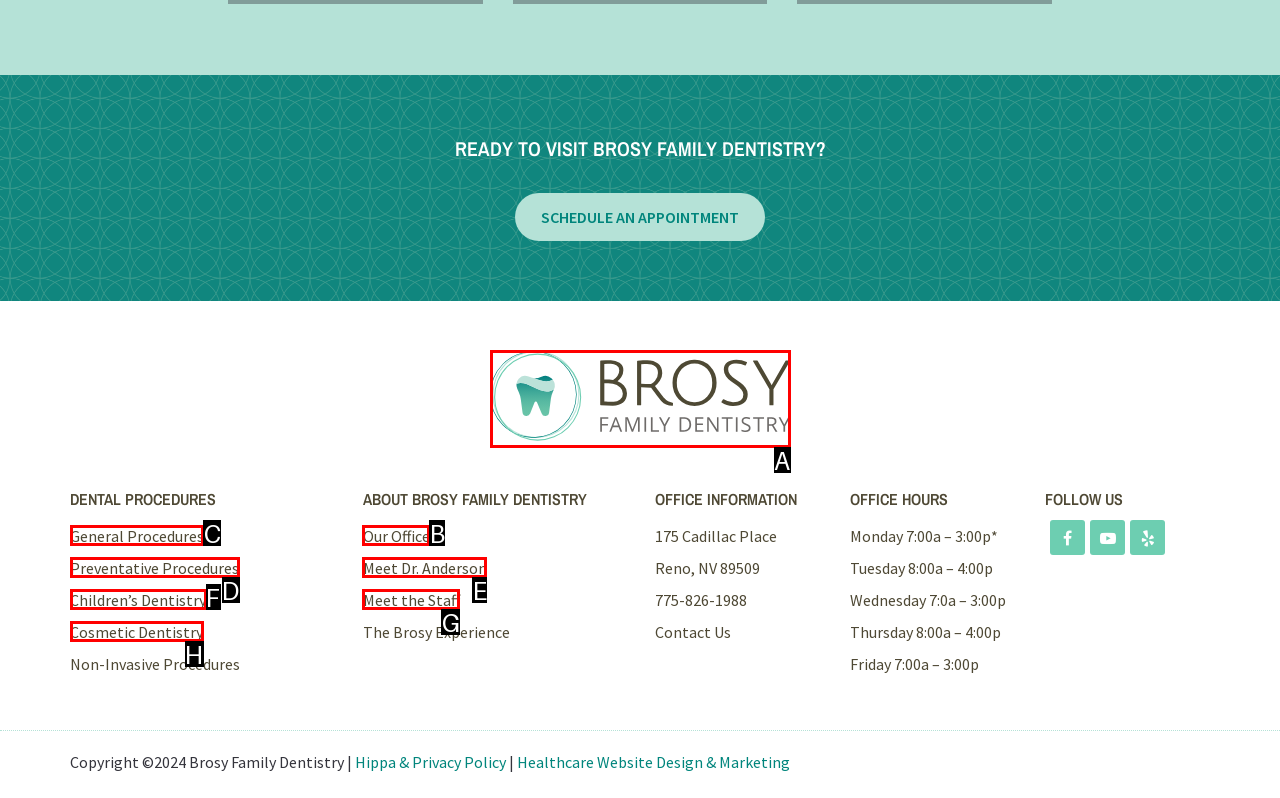For the given instruction: Learn about general dental procedures, determine which boxed UI element should be clicked. Answer with the letter of the corresponding option directly.

C